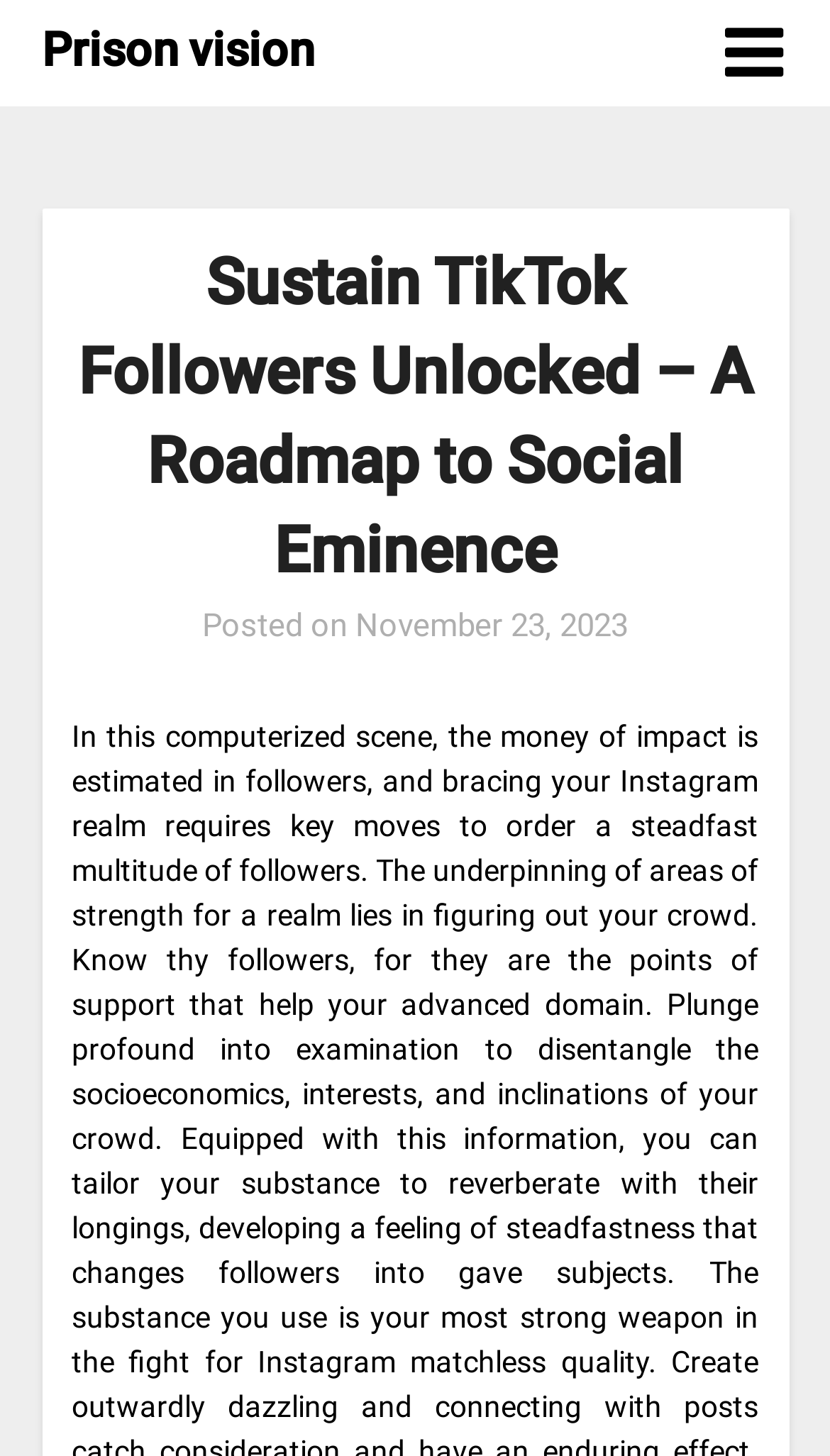Use a single word or phrase to answer the question:
Is the content a standalone article or part of a series?

Unknown